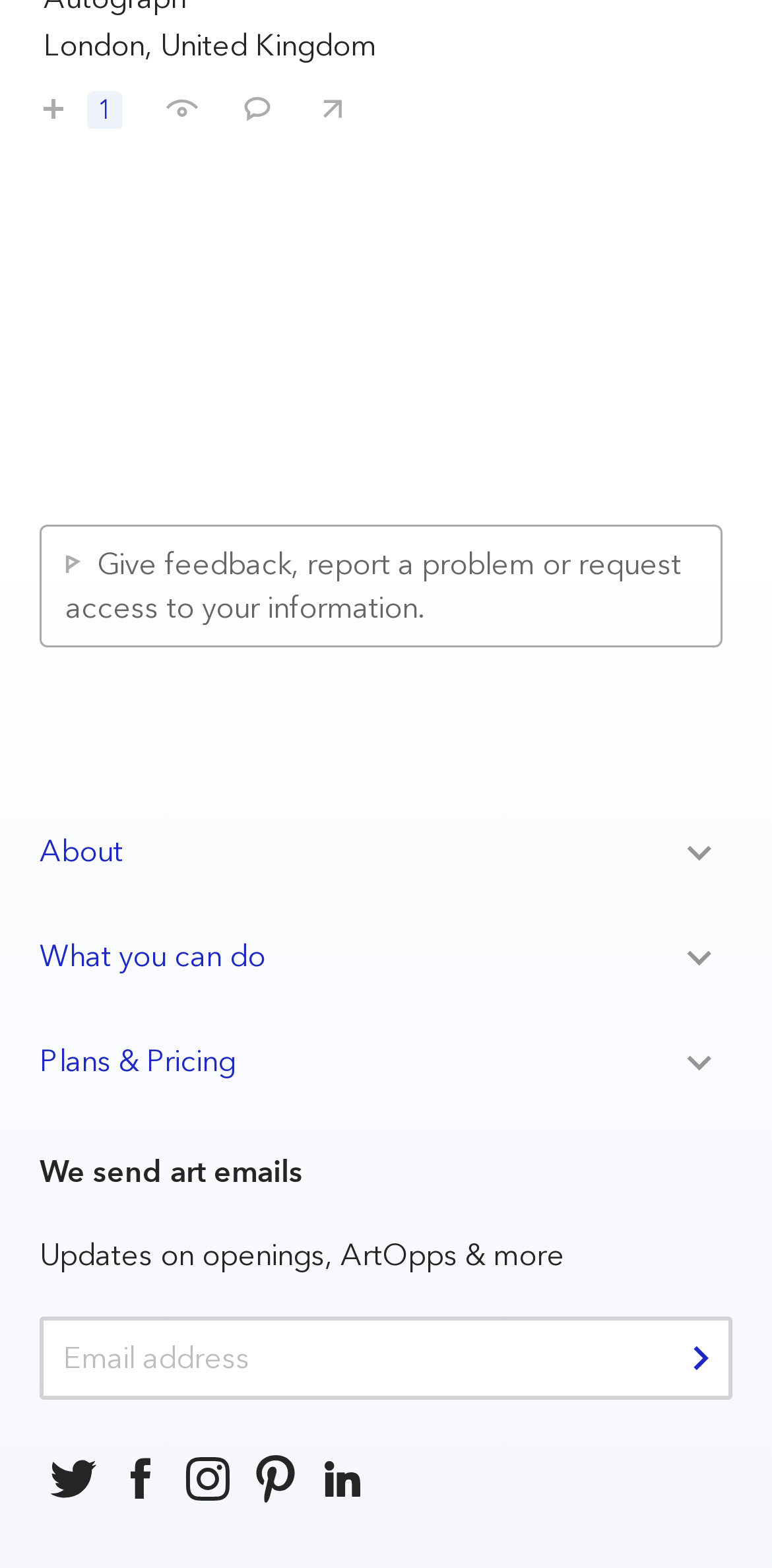Locate the bounding box of the UI element described in the following text: "I've seen this".

[0.185, 0.045, 0.282, 0.083]